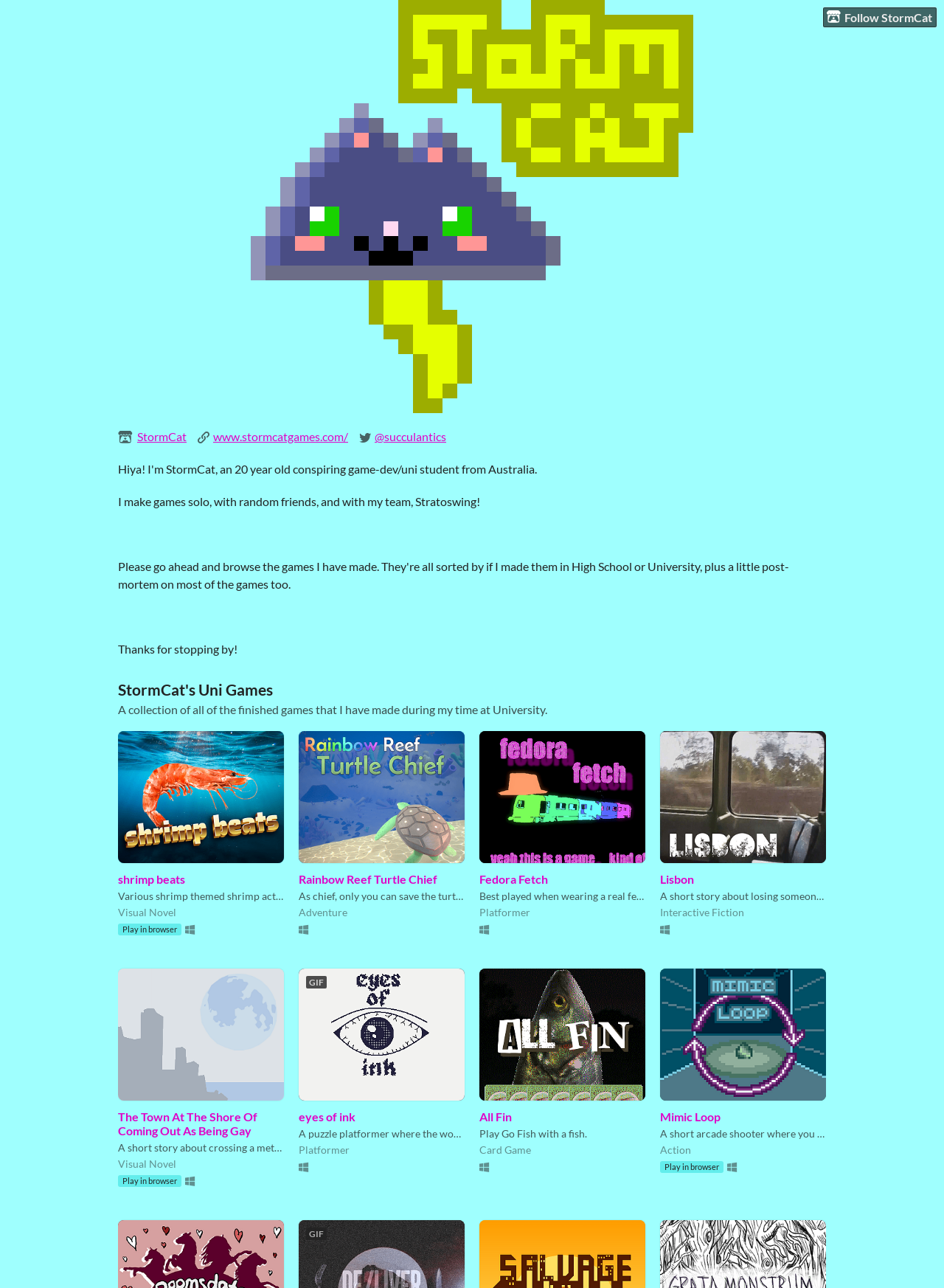What is the genre of the game 'shrimp beats'?
Refer to the image and respond with a one-word or short-phrase answer.

Visual Novel